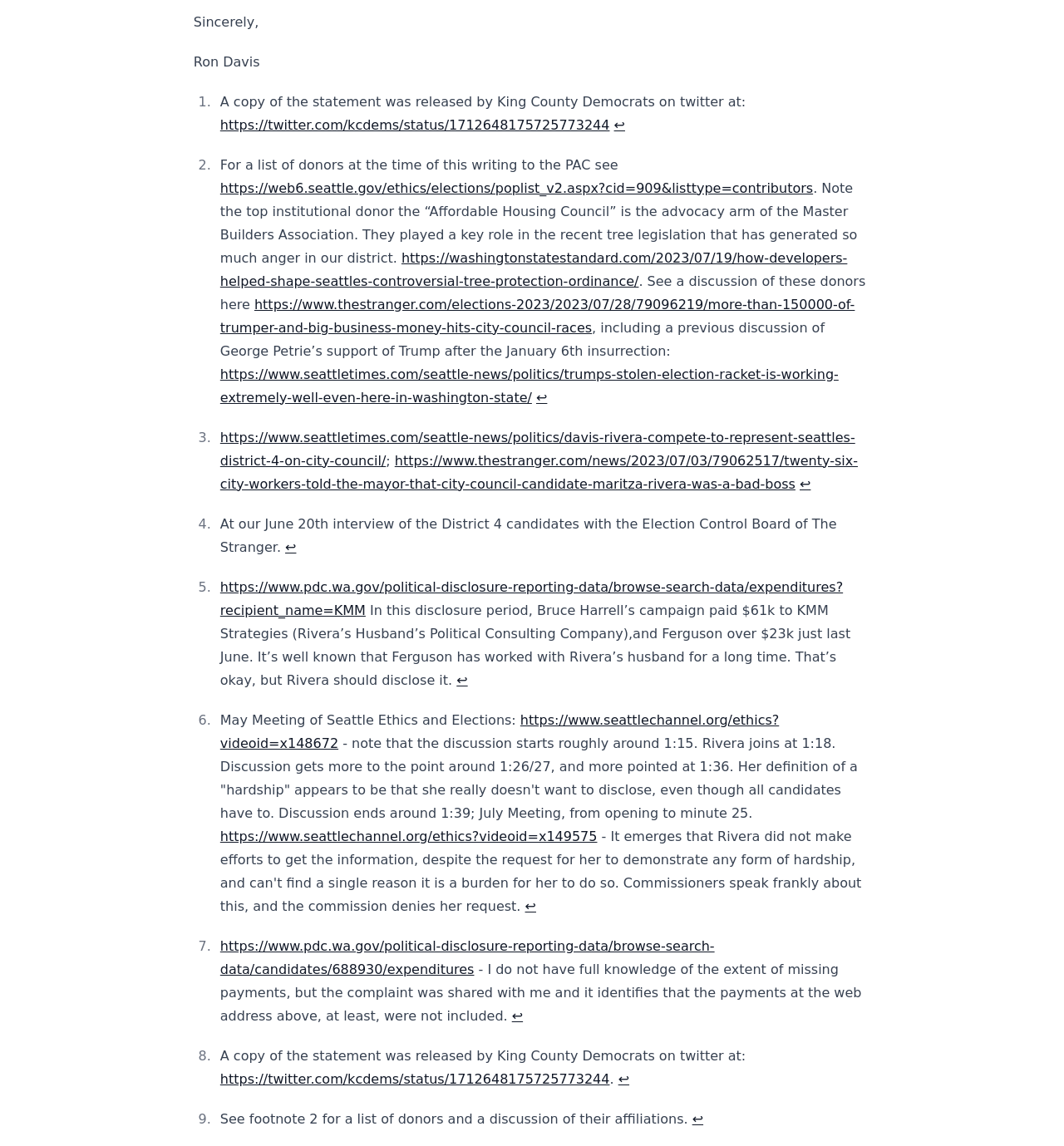How many footnotes are there? Please answer the question using a single word or phrase based on the image.

9